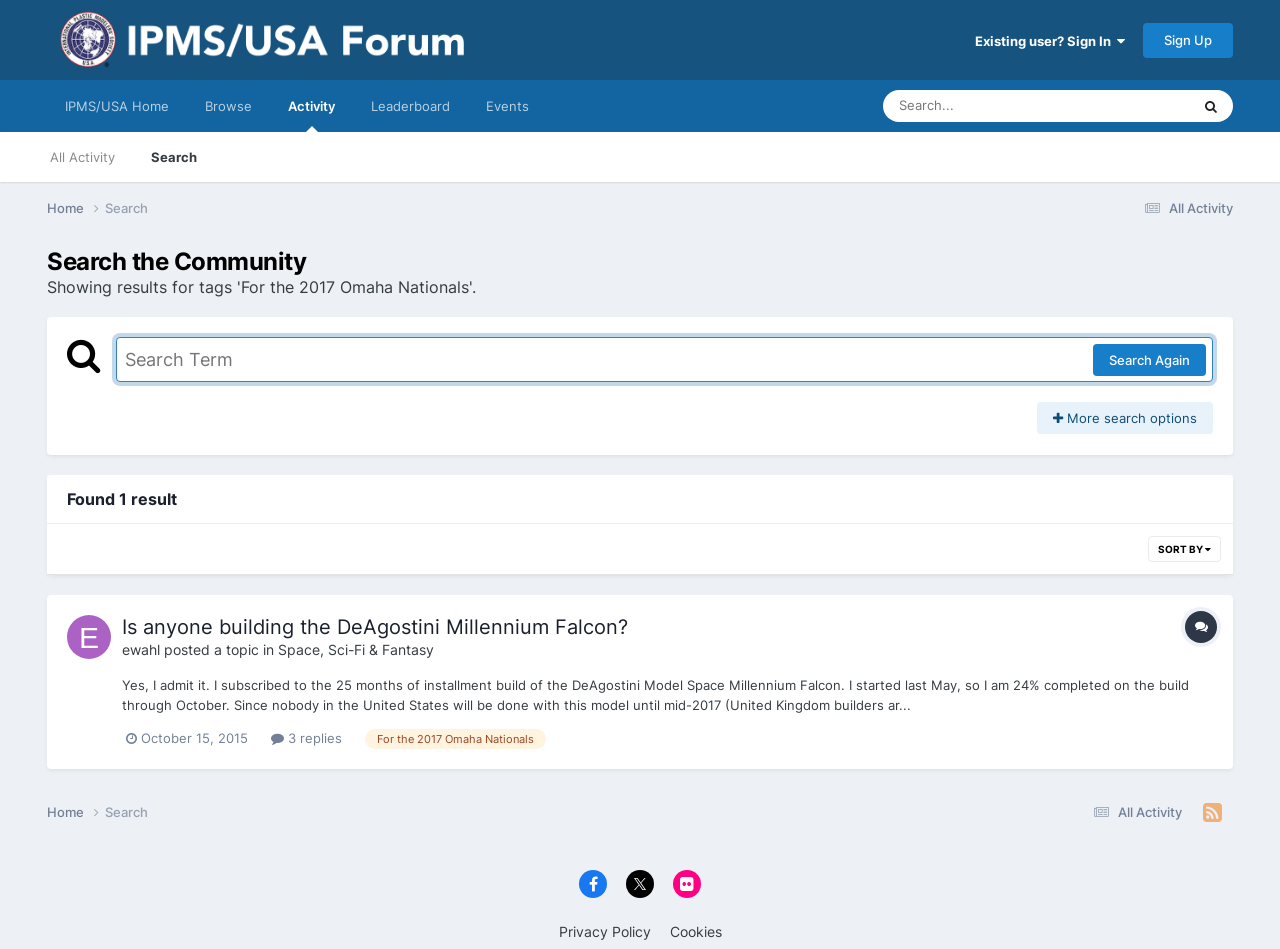Please indicate the bounding box coordinates for the clickable area to complete the following task: "Search for a topic". The coordinates should be specified as four float numbers between 0 and 1, i.e., [left, top, right, bottom].

[0.69, 0.095, 0.846, 0.129]